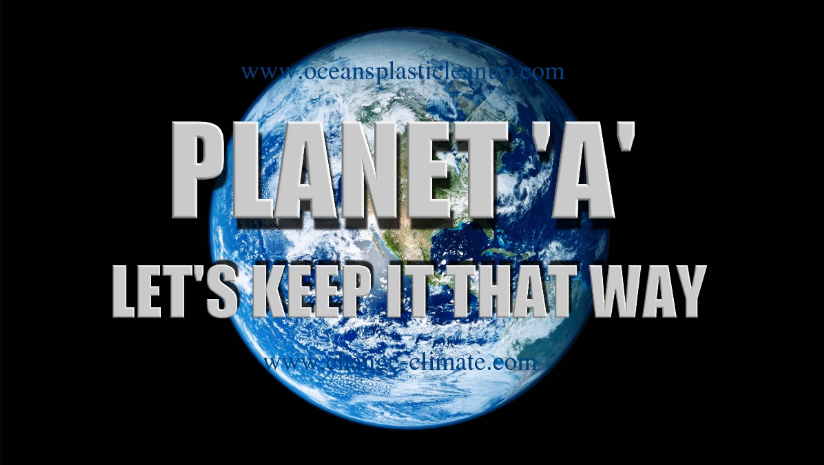What is the dark backdrop symbolizing?
Refer to the screenshot and respond with a concise word or phrase.

Environmental concerns